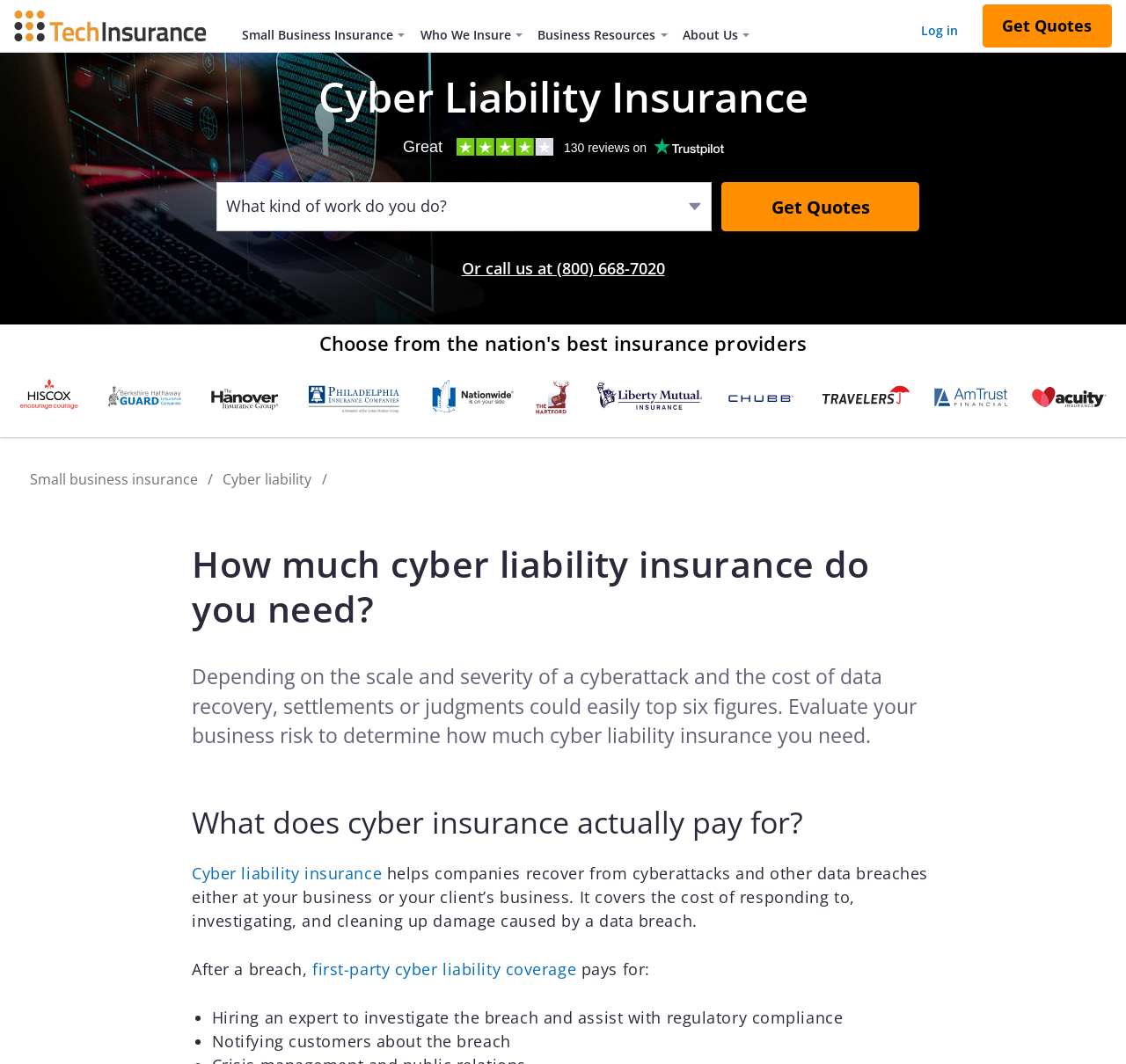Craft a detailed narrative of the webpage's structure and content.

The webpage is about evaluating business risk to determine the need for cyber liability insurance, specifically for tech companies. At the top left, there is a TechInsurance logo, accompanied by a navigation menu with links to "Small Business Insurance", "Who We Insure", "Business Resources", and "About Us". On the top right, there is a "Log in" link and a prominent "Get Quotes" button.

Below the navigation menu, there is a large image of a person typing on a laptop with an encryption symbol, taking up most of the width of the page. Above the image, there is a heading "Cyber Liability Insurance". 

On the right side of the image, there is a section with a heading "What kind of work do you do?" followed by a textbox and a "Get Quotes" button. Below this section, there is a link to call the company's phone number.

Further down the page, there are logos of Insureon's partners, followed by links to "Small business insurance" and "Cyber liability". The main content of the page starts with a heading "How much cyber liability insurance do you need?" and a paragraph explaining the importance of evaluating business risk to determine the need for cyber liability insurance.

The page then goes on to explain what cyber insurance actually pays for, with a link to "Cyber liability insurance" and a detailed description of its coverage. There is also a list of what first-party cyber liability coverage pays for, including hiring an expert to investigate the breach and notifying customers about the breach.

Throughout the page, there are various UI elements, including images, links, buttons, and textboxes, all carefully arranged to guide the user through the process of evaluating their business risk and getting quotes for cyber liability insurance.